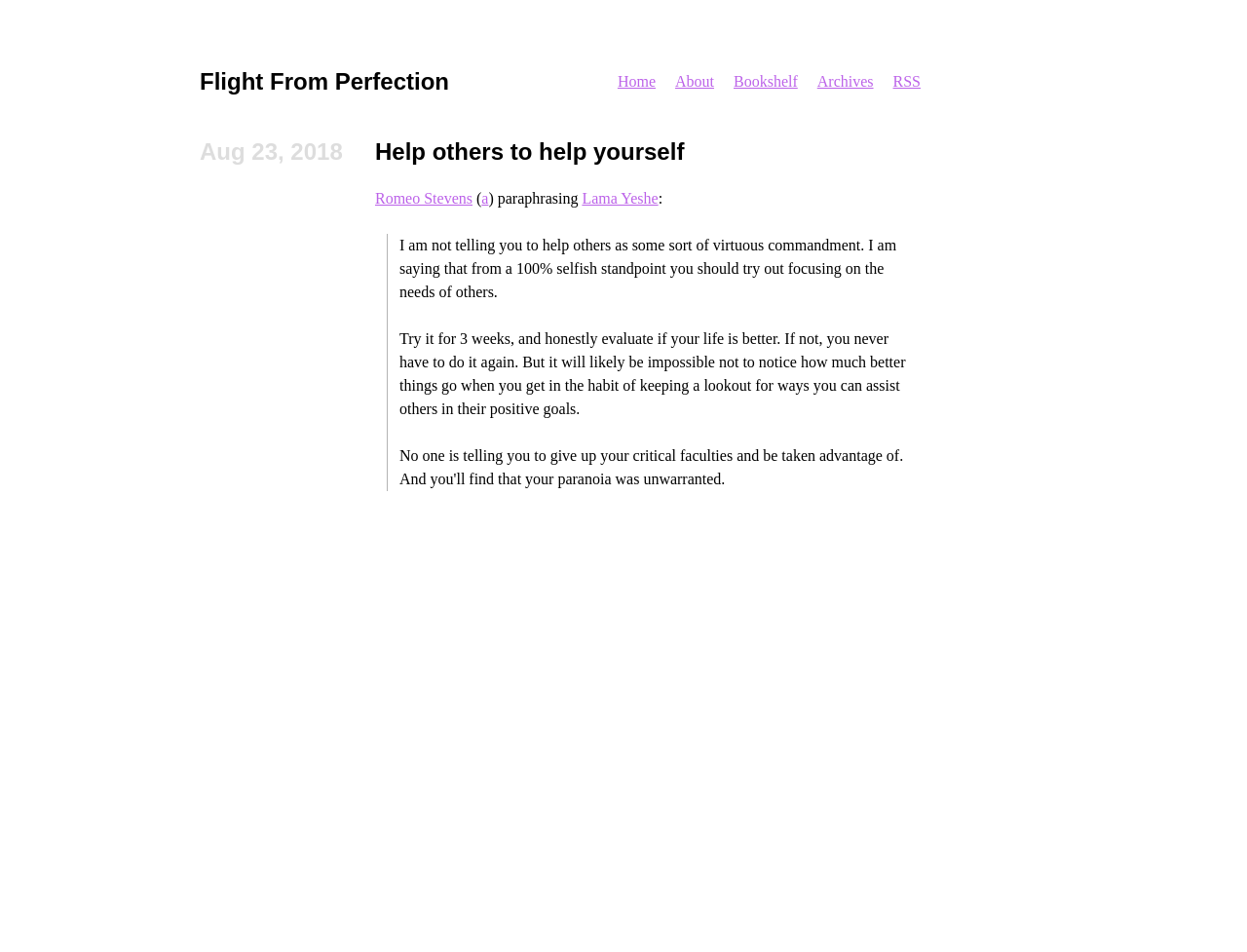Respond to the following question with a brief word or phrase:
Who is mentioned as a reference in the article?

Lama Yeshe